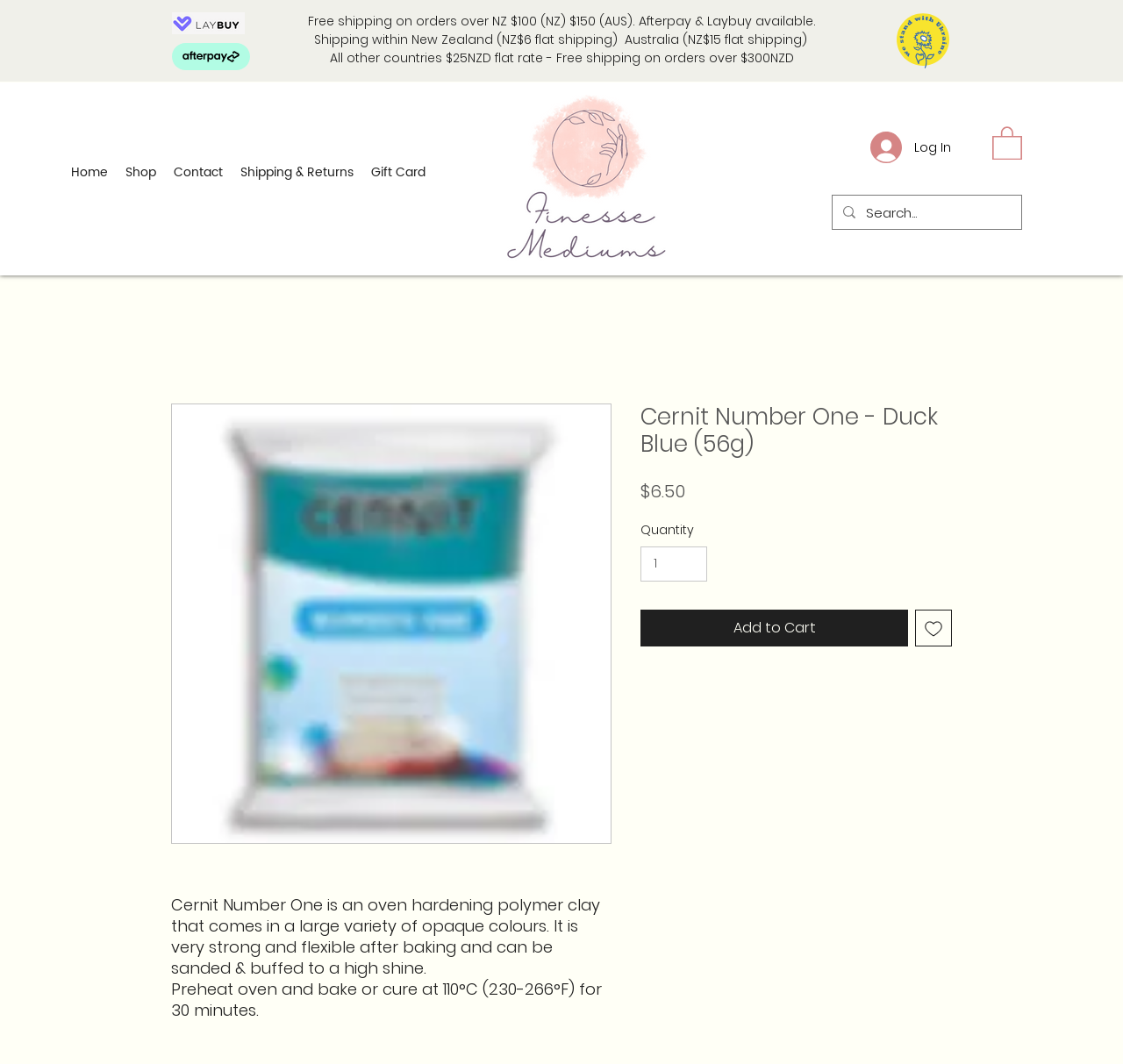Determine the bounding box coordinates of the clickable region to execute the instruction: "View shipping information". The coordinates should be four float numbers between 0 and 1, denoted as [left, top, right, bottom].

[0.279, 0.029, 0.721, 0.045]